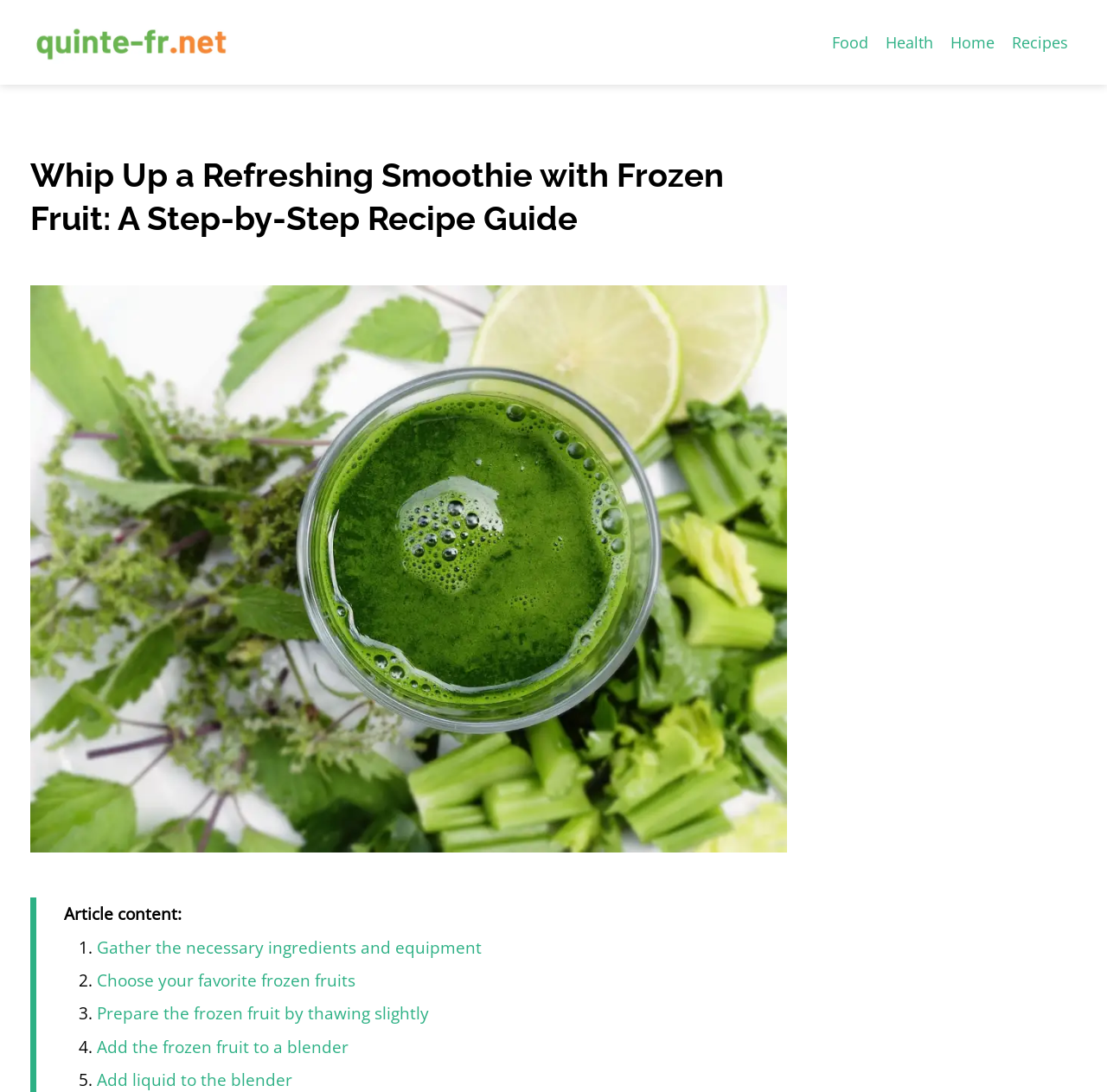Identify the bounding box coordinates for the element you need to click to achieve the following task: "Click the 'Recipes' link". The coordinates must be four float values ranging from 0 to 1, formatted as [left, top, right, bottom].

[0.906, 0.025, 0.973, 0.052]